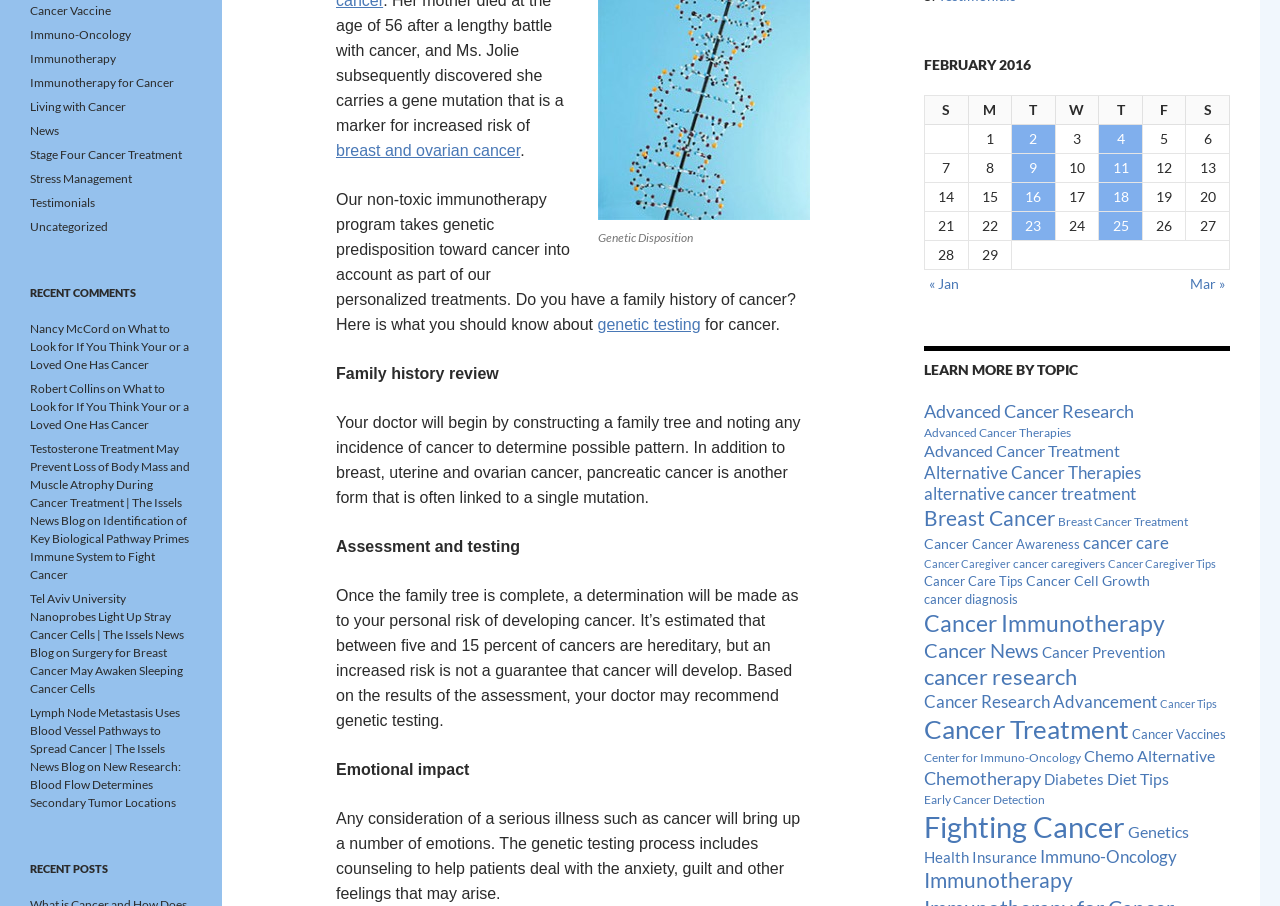Using the given description, provide the bounding box coordinates formatted as (top-left x, top-left y, bottom-right x, bottom-right y), with all values being floating point numbers between 0 and 1. Description: breast and ovarian cancer

[0.262, 0.157, 0.406, 0.175]